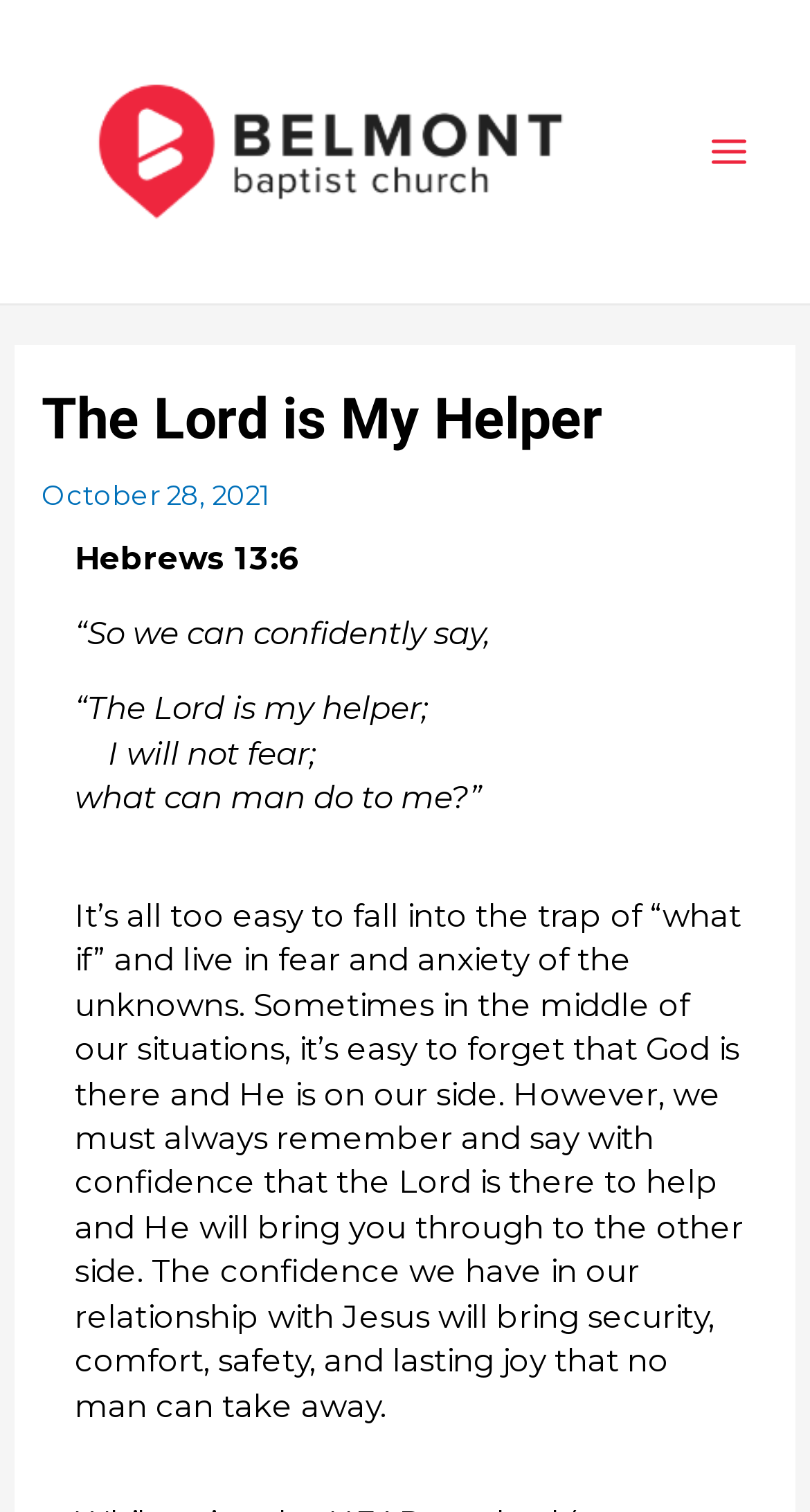What is the purpose of the article?
Using the information presented in the image, please offer a detailed response to the question.

The purpose of the article can be inferred from the content of the static text elements. The article aims to encourage readers to have confidence in God's help and not live in fear and anxiety. Therefore, the purpose of the article is to encourage confidence in God.